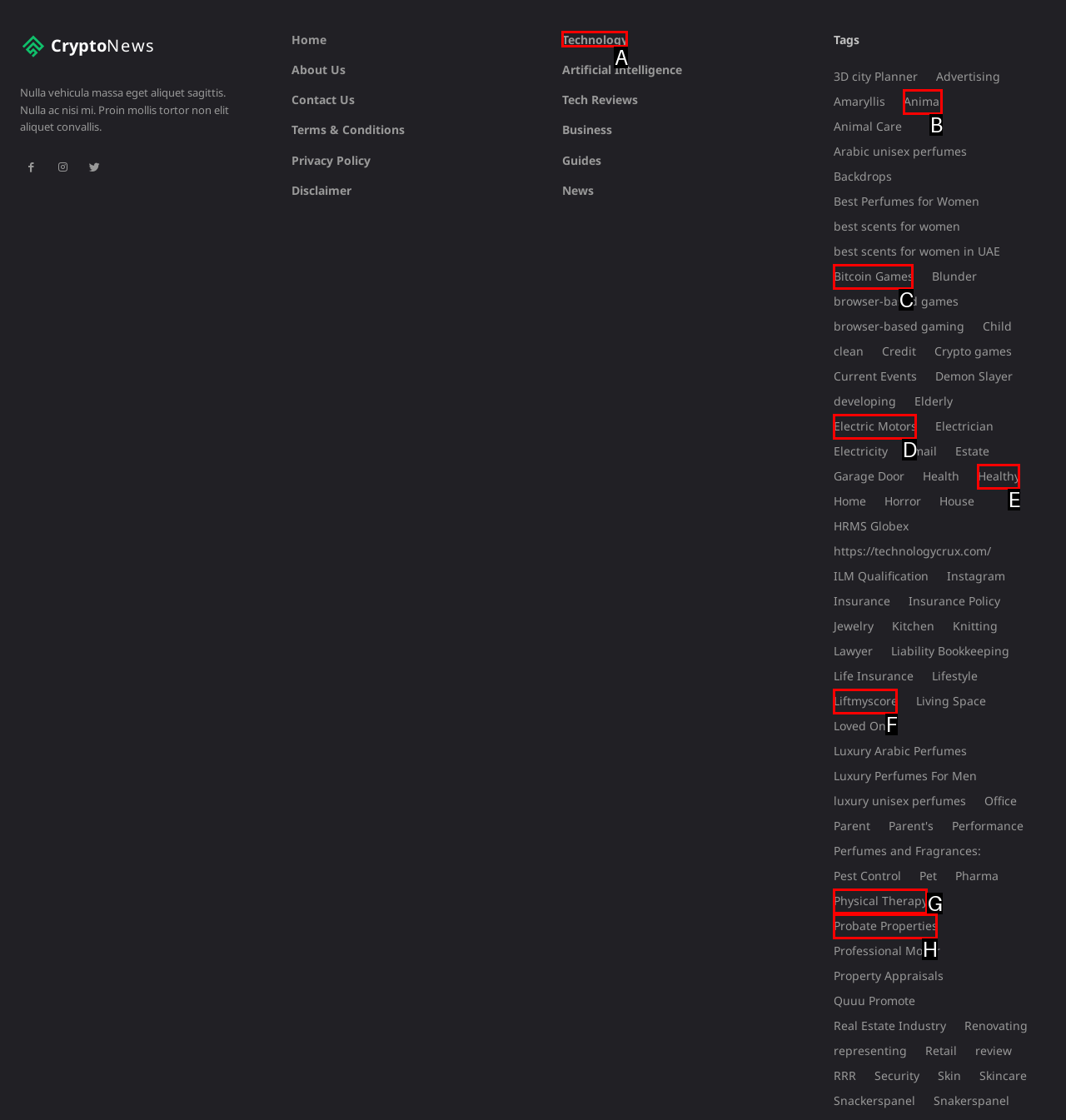Determine the letter of the element you should click to carry out the task: Click on the 'Technology' link
Answer with the letter from the given choices.

A